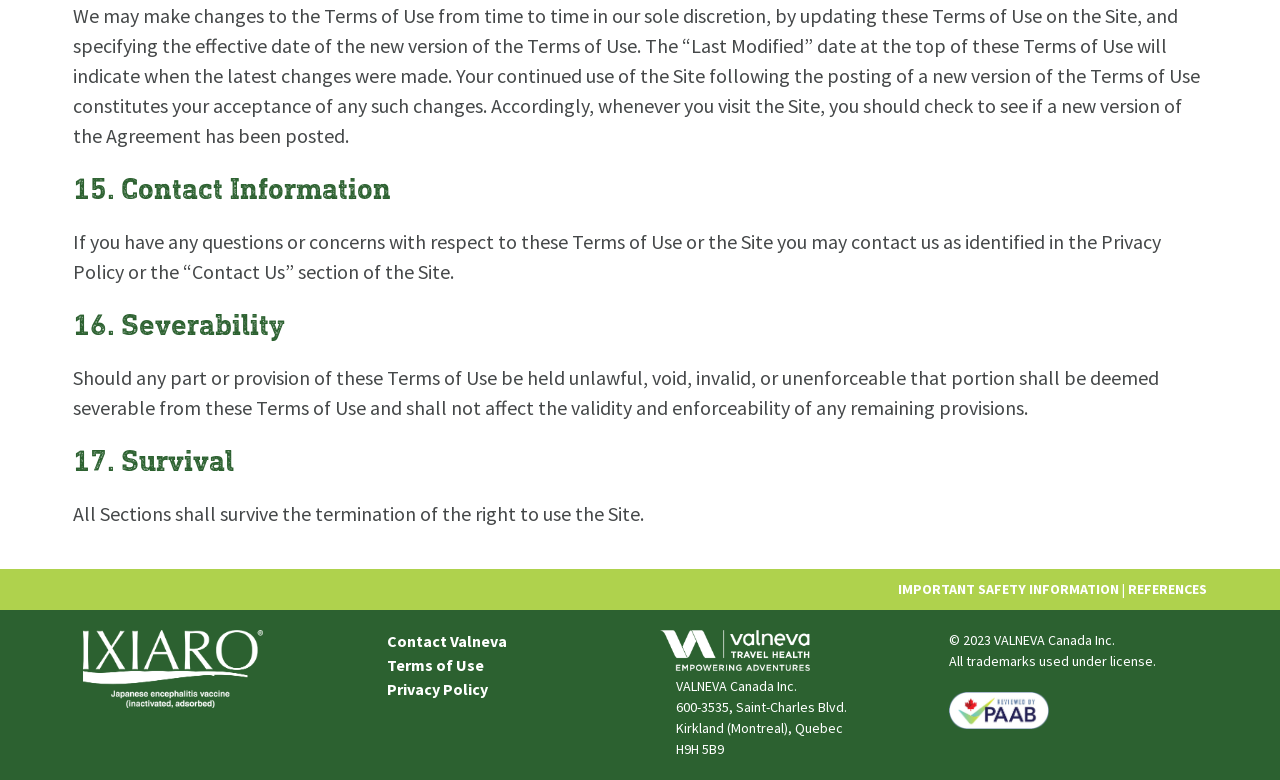What type of information is provided in the 'IMPORTANT SAFETY INFORMATION' link?
With the help of the image, please provide a detailed response to the question.

The link 'IMPORTANT SAFETY INFORMATION' suggests that it provides important safety information related to the site or its content, although the exact nature of the information is not specified on the current webpage.